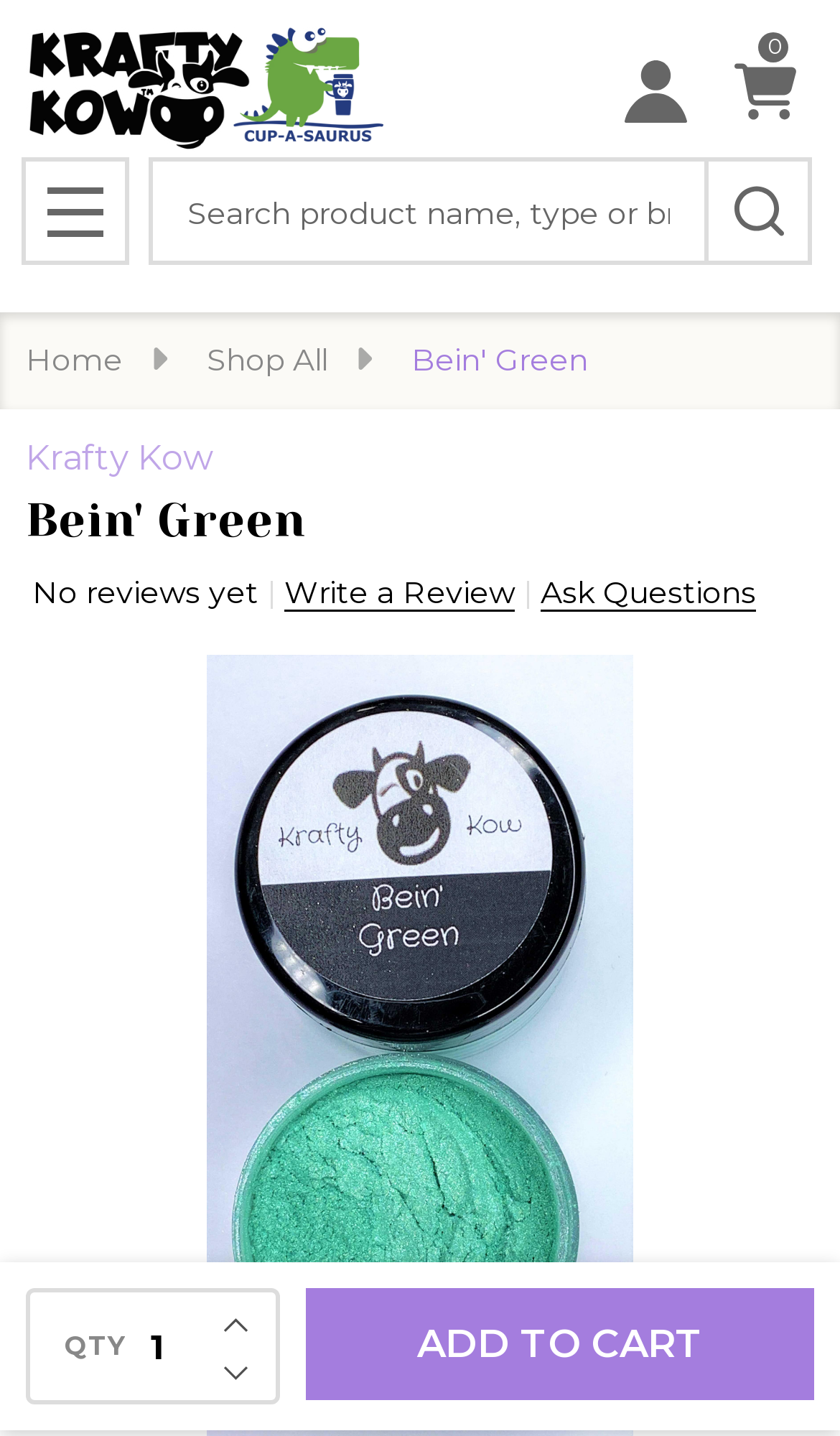Ascertain the bounding box coordinates for the UI element detailed here: "0 item items". The coordinates should be provided as [left, top, right, bottom] with each value being a float between 0 and 1.

[0.854, 0.029, 0.969, 0.097]